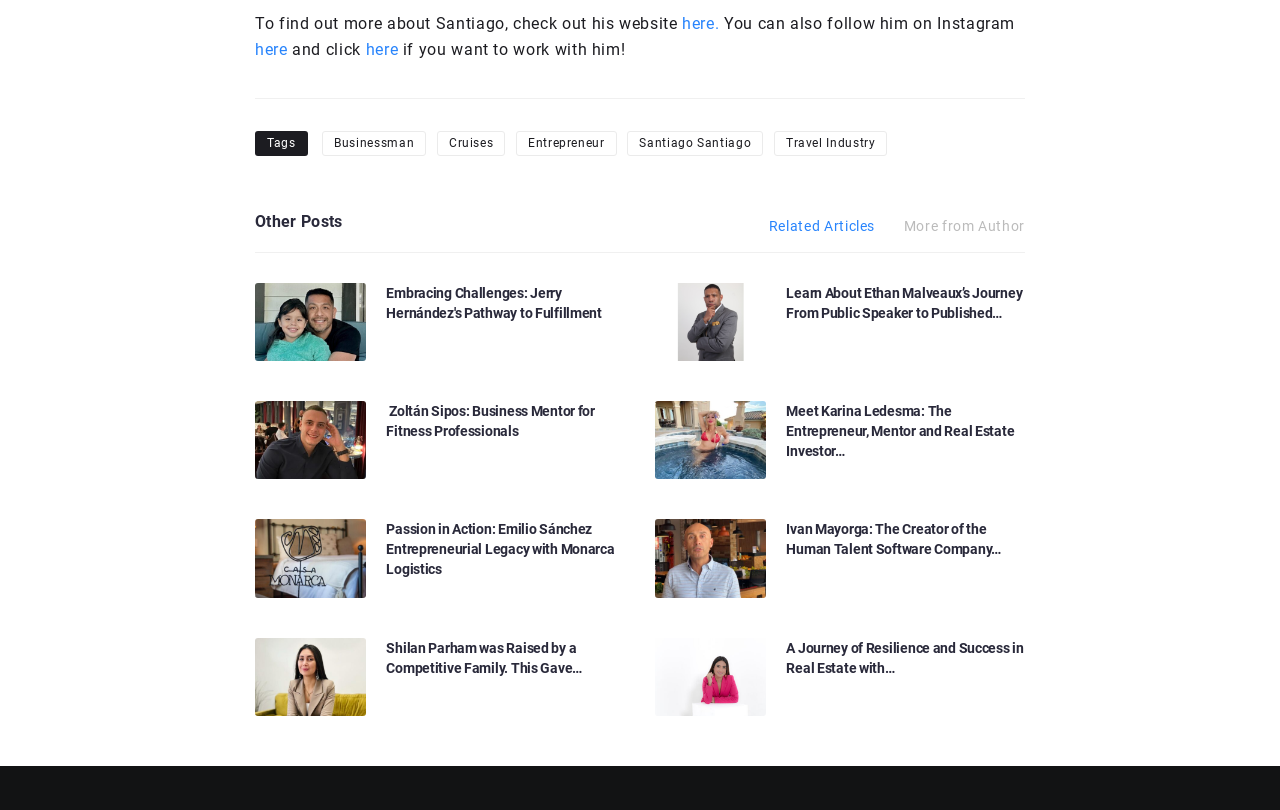From the webpage screenshot, identify the region described by Santiago Santiago. Provide the bounding box coordinates as (top-left x, top-left y, bottom-right x, bottom-right y), with each value being a floating point number between 0 and 1.

[0.49, 0.161, 0.596, 0.192]